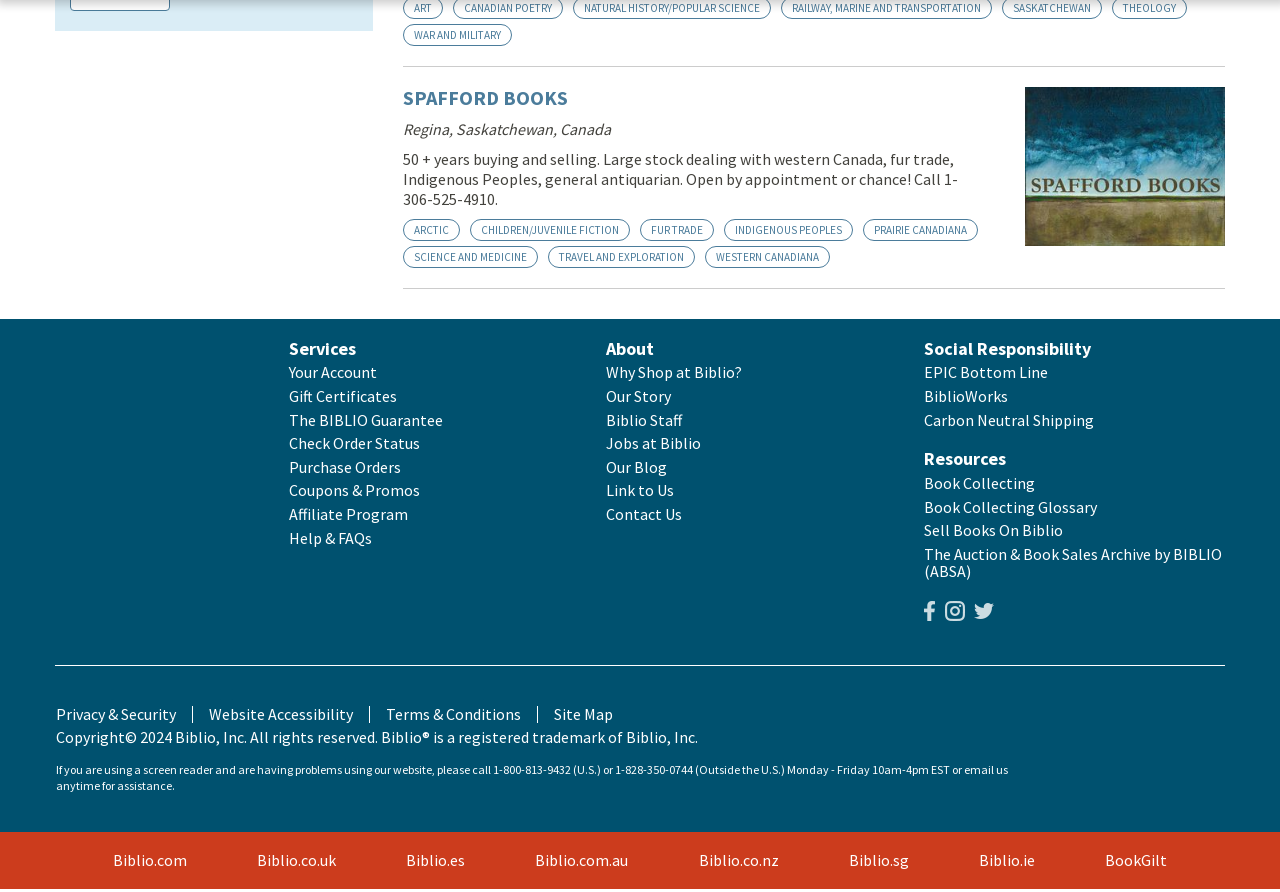What is the name of the bookstore?
Answer the question with a detailed and thorough explanation.

The name of the bookstore can be found in the heading element 'SPAFFORD BOOKS' located at the top of the webpage, which is also a link.